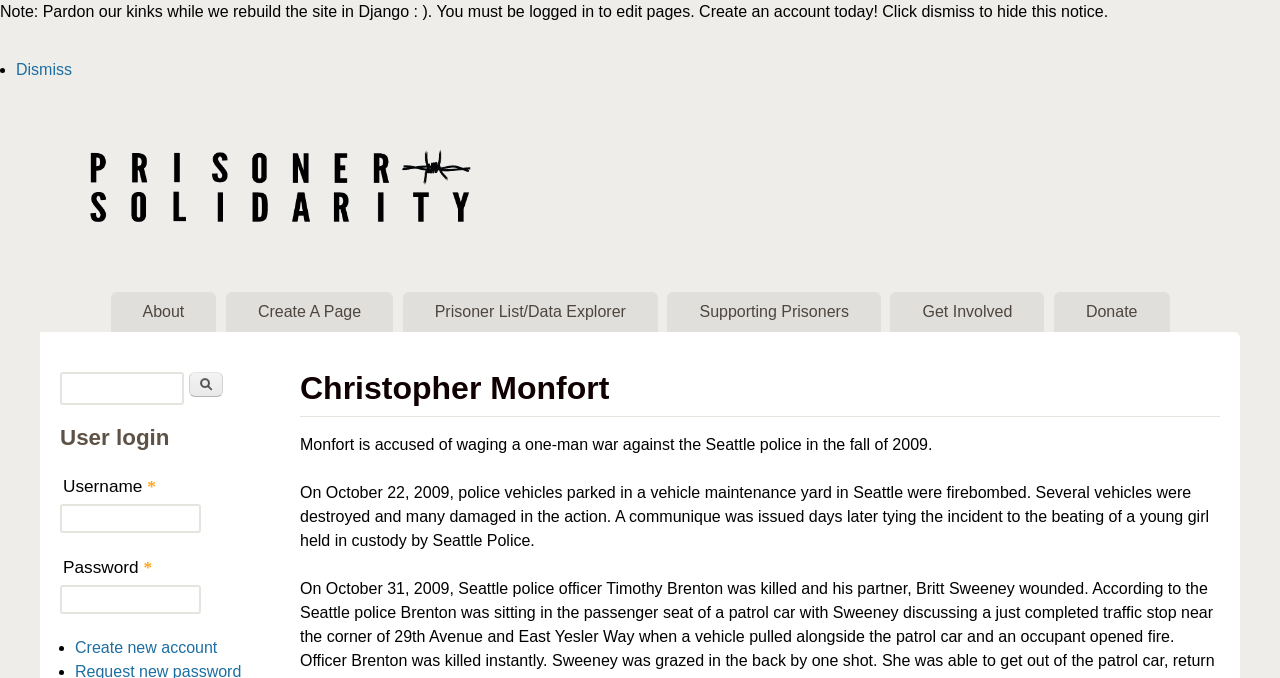Specify the bounding box coordinates of the area that needs to be clicked to achieve the following instruction: "Click the 'Dismiss' button".

[0.012, 0.09, 0.056, 0.115]